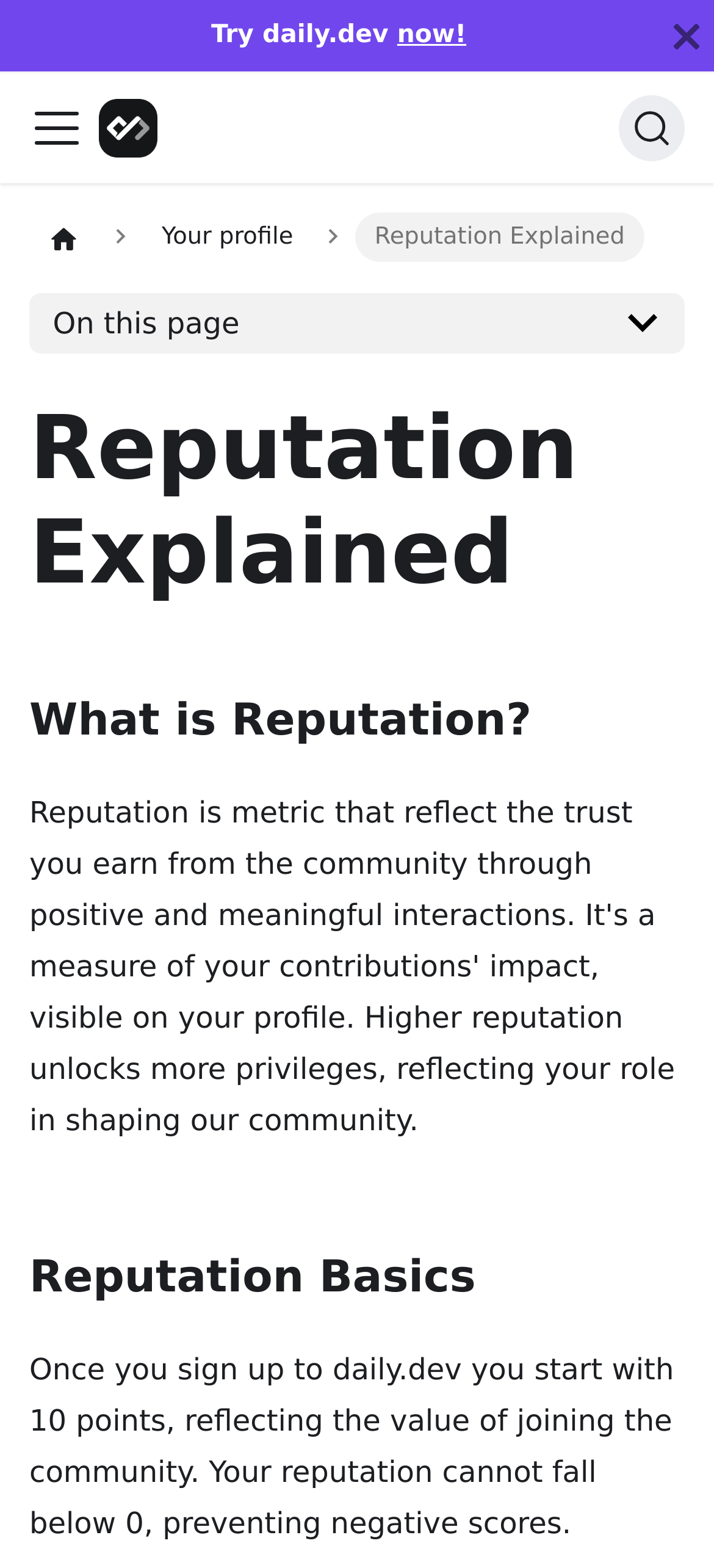With reference to the image, please provide a detailed answer to the following question: What is the topic of the webpage?

The webpage is focused on explaining the concept of reputation, as indicated by the multiple headings and paragraphs discussing reputation, including 'What is Reputation?' and 'Reputation Basics'.